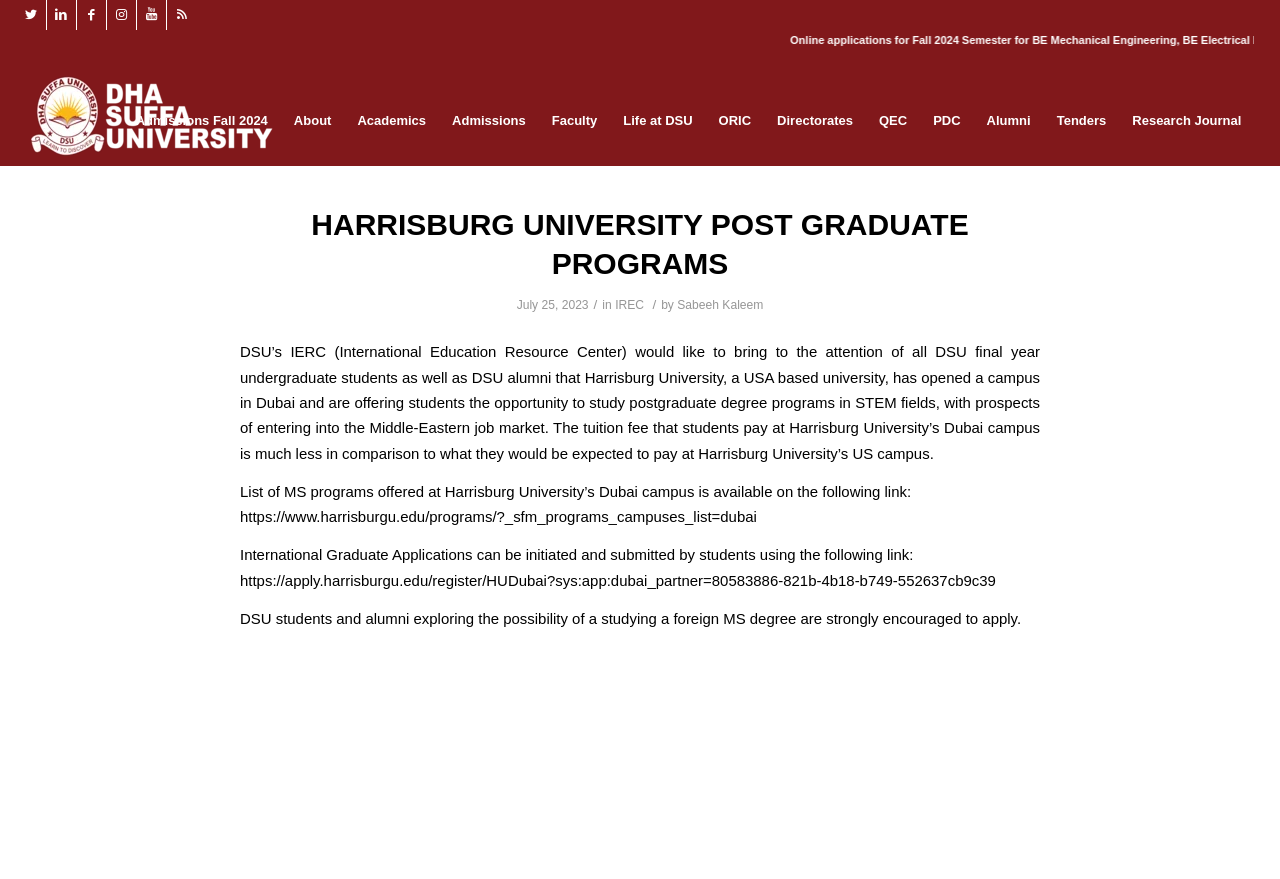How can international graduate applications be initiated and submitted?
Kindly offer a comprehensive and detailed response to the question.

The webpage provides a link 'https://apply.harrisburgu.edu/register/HUDubai?sys:app:dubai_partner=80583886-821b-4b18-b749-552637cb9c39' for international graduate applications to be initiated and submitted.